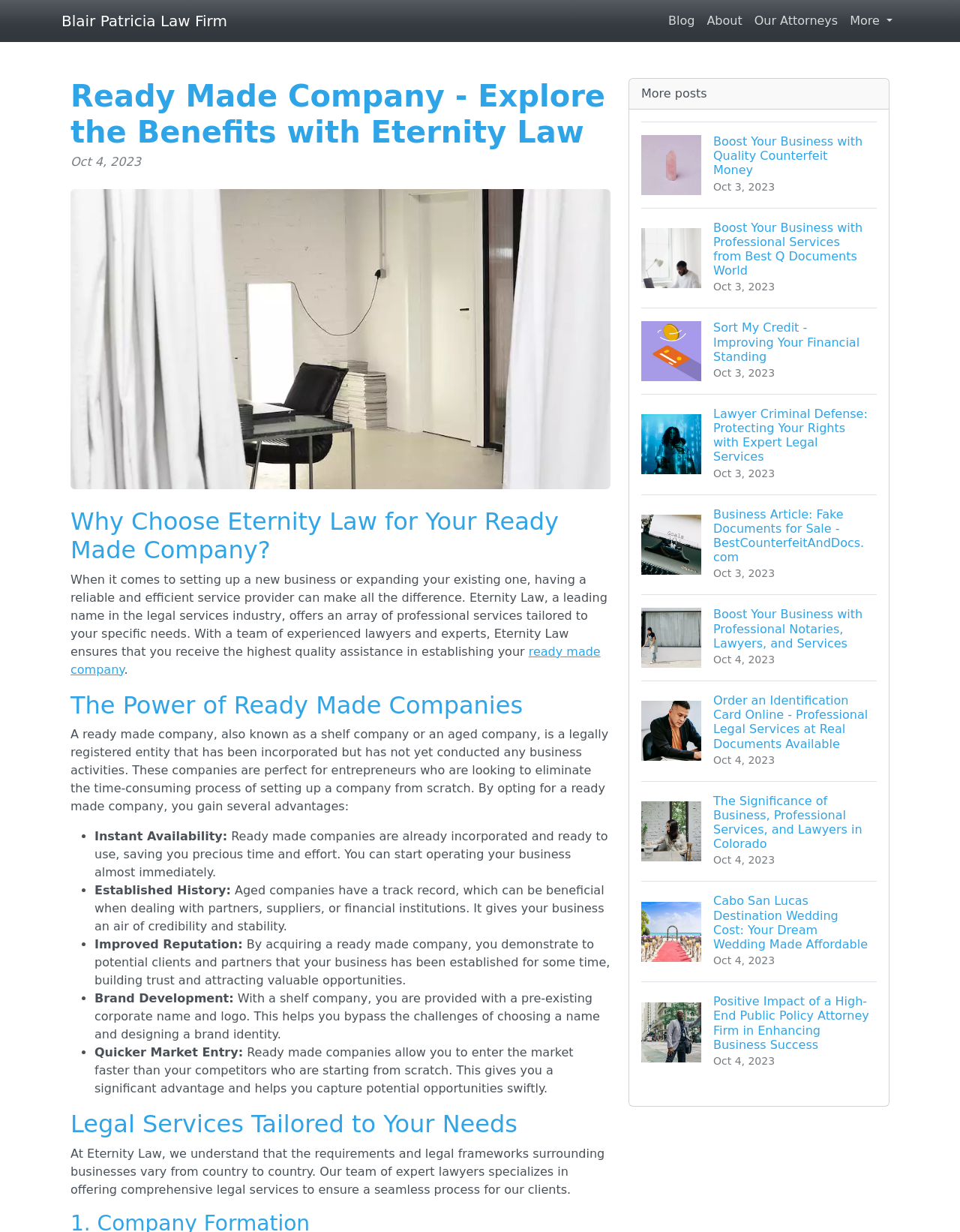What are the benefits of acquiring a ready-made company?
Give a single word or phrase answer based on the content of the image.

Instant availability, established history, improved reputation, brand development, and quicker market entry